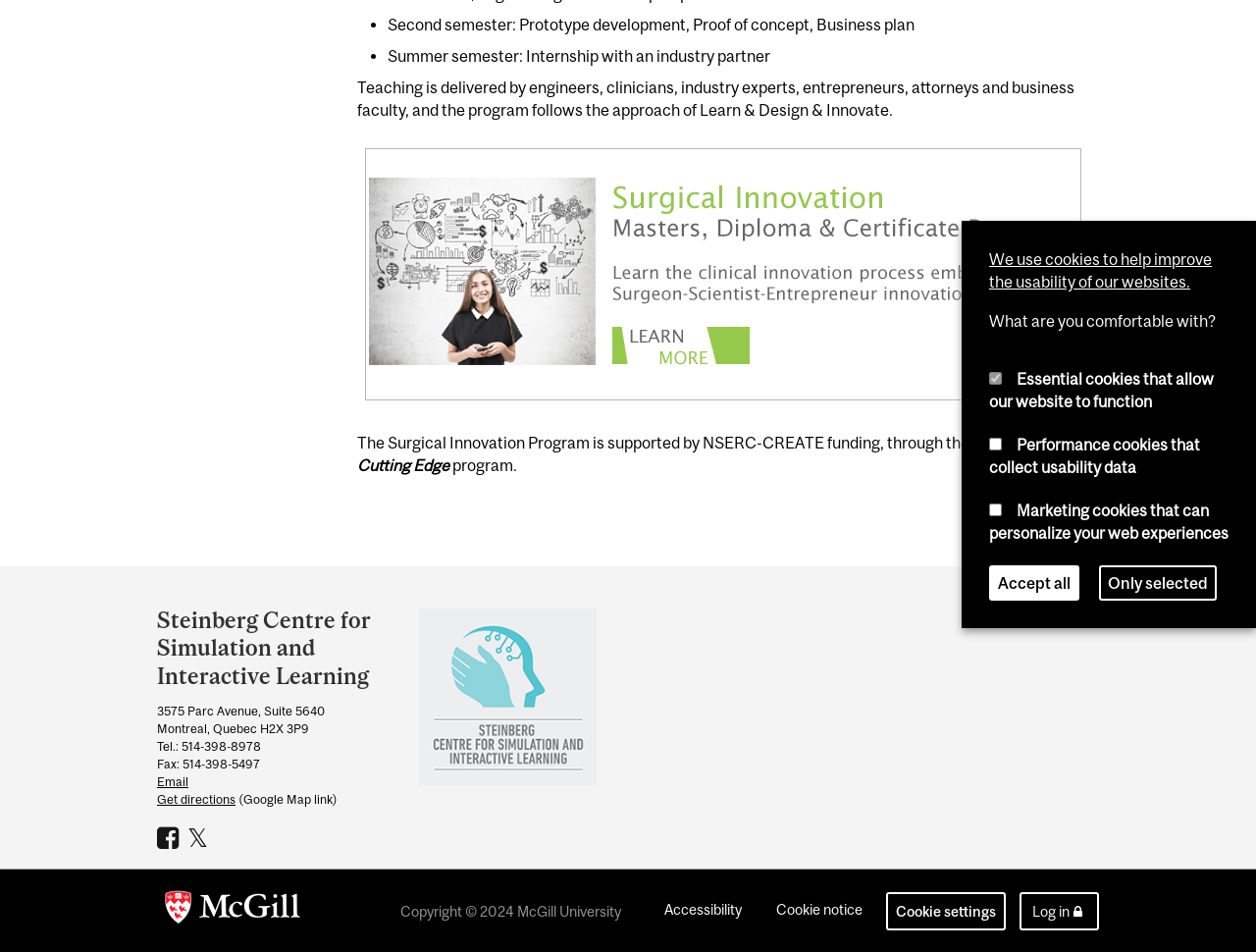Using the format (top-left x, top-left y, bottom-right x, bottom-right y), and given the element description, identify the bounding box coordinates within the screenshot: Accessibility

[0.52, 0.937, 0.598, 0.977]